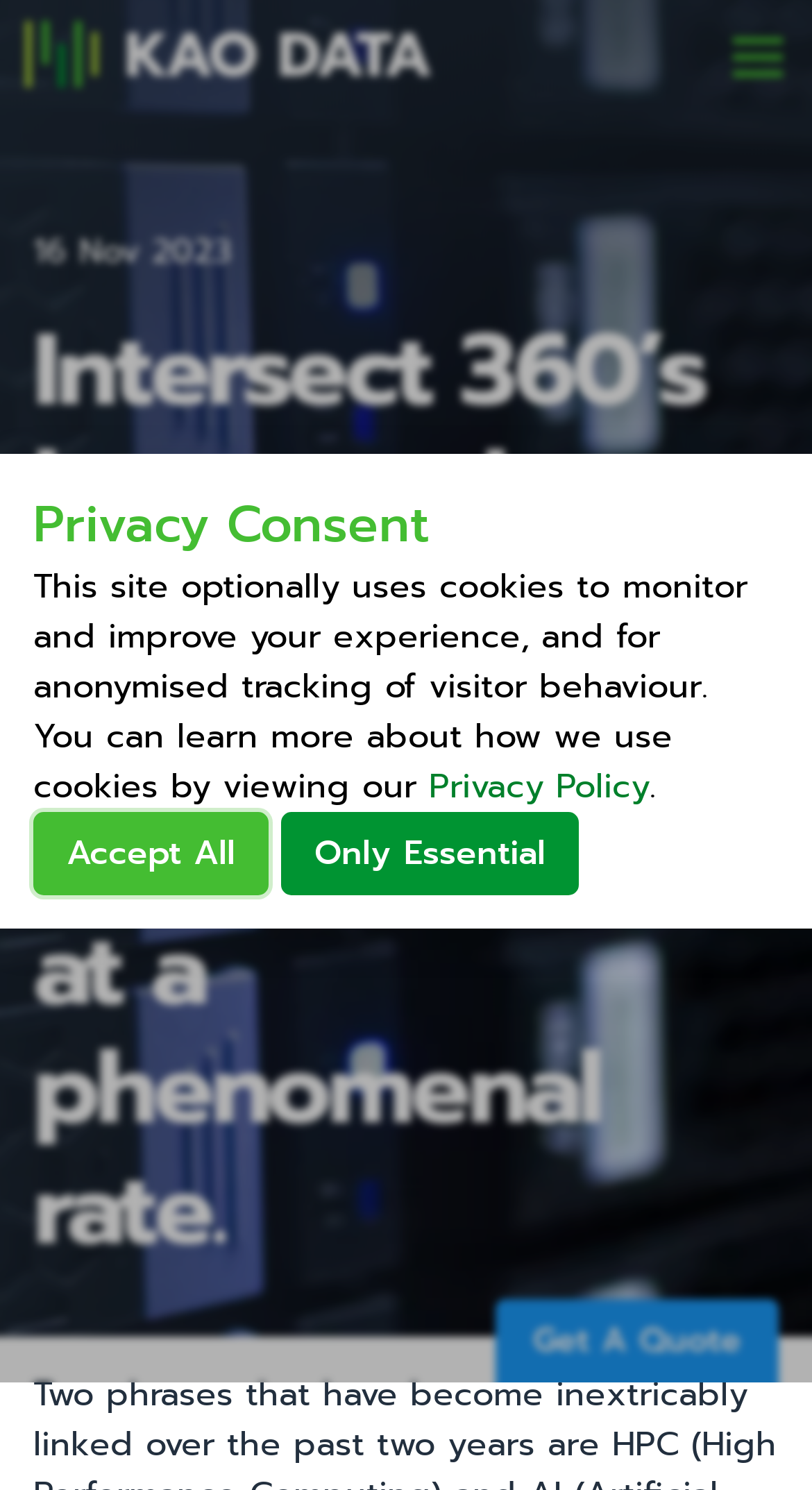What is the topic of the website?
Answer the question with a detailed and thorough explanation.

Although the main heading is not explicitly mentioned, the meta description provides a hint about the topic of the website, which is related to HPC and Generative AI. This information can be used to infer the topic of the website.